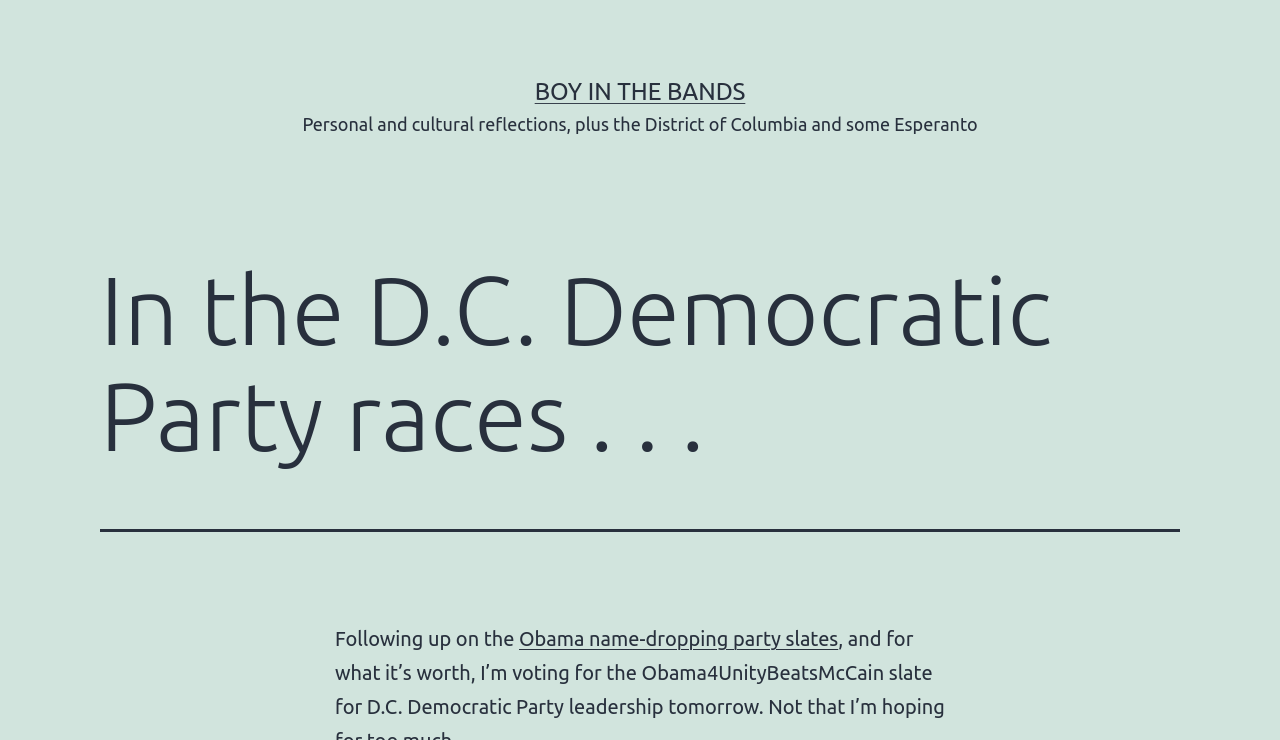Extract the main heading from the webpage content.

In the D.C. Democratic Party races . . .